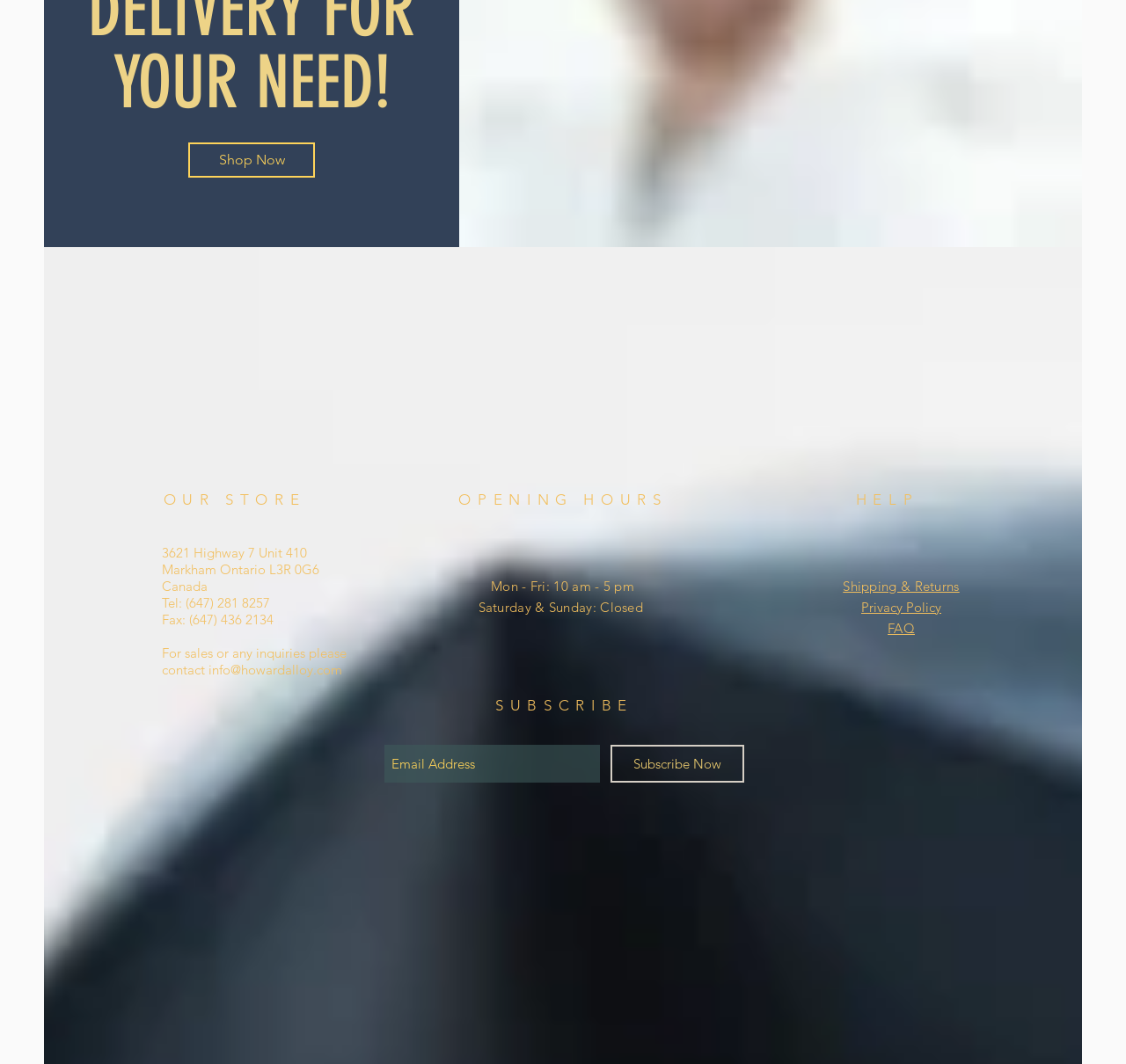Identify the bounding box for the described UI element: "NYCH3 Writeups".

None